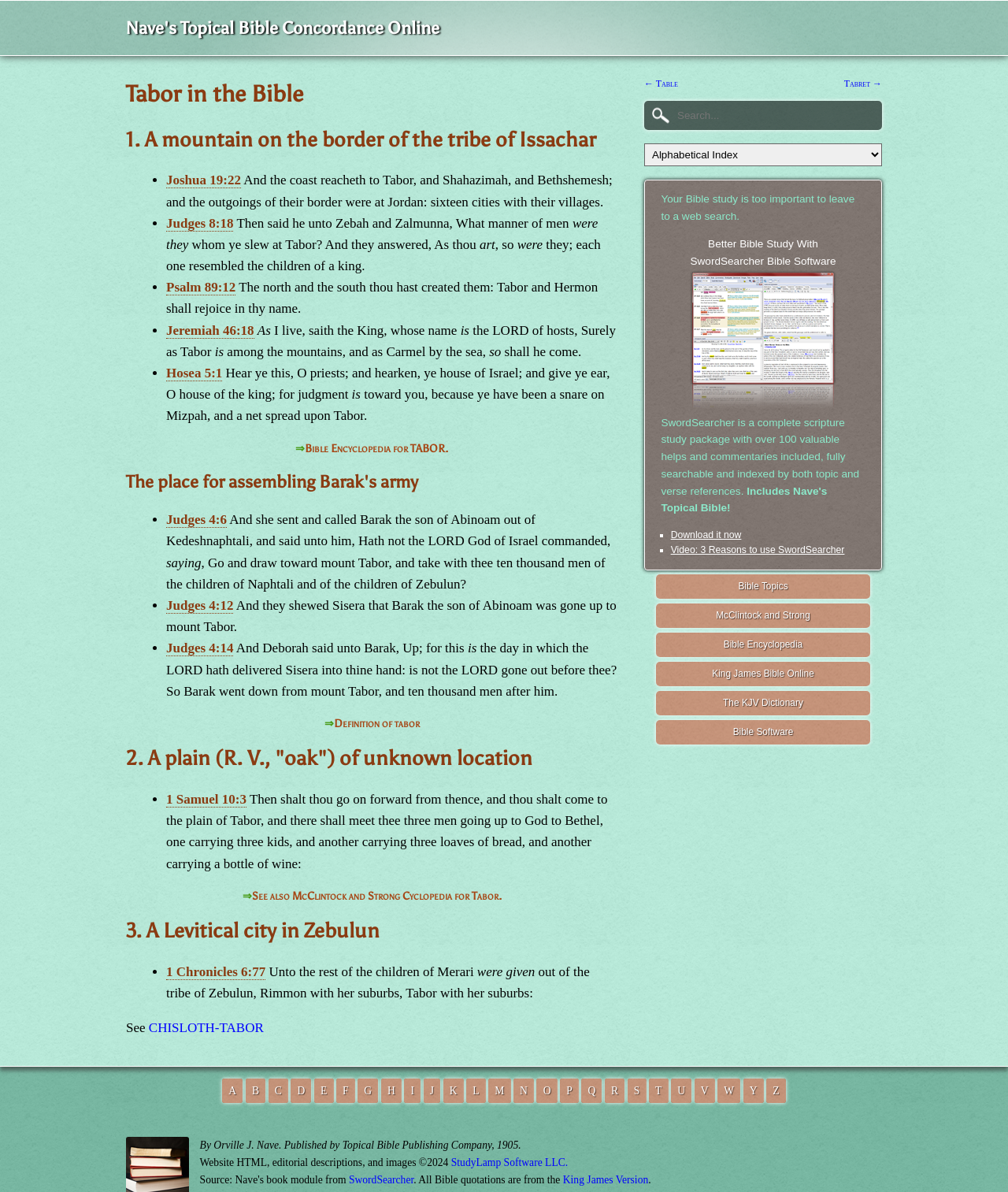What is the name of the software mentioned on the webpage?
Using the details from the image, give an elaborate explanation to answer the question.

I found the answer by looking at the link 'Better Bible Study With SwordSearcher Bible Software SwordSearcher' and its corresponding image, which mentions 'SwordSearcher'.